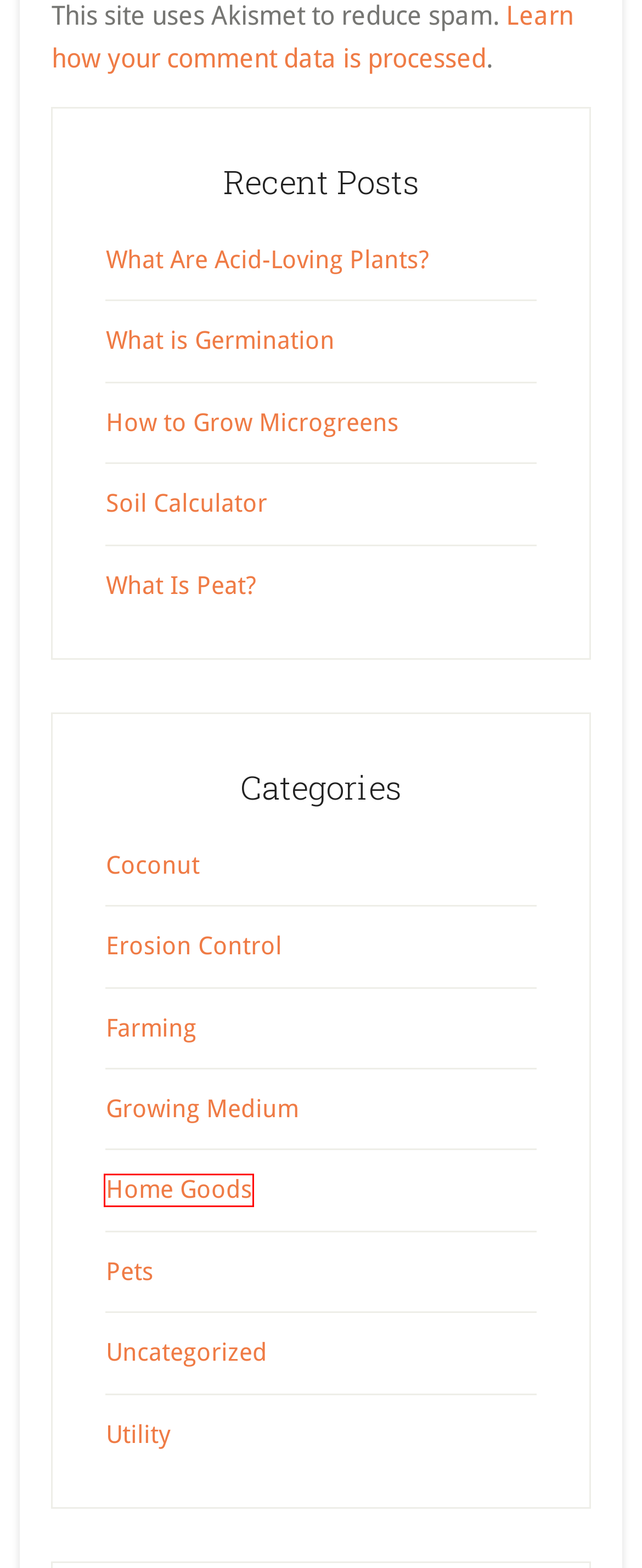Consider the screenshot of a webpage with a red bounding box and select the webpage description that best describes the new page that appears after clicking the element inside the red box. Here are the candidates:
A. Privacy Policy – Akismet
B. Farming Archives - Coir.com
C. Utility Archives - Coir.com
D. What is Germination - Coir.com
E. Home Goods Archives - Coir.com
F. Pets Archives - Coir.com
G. Uncategorized Archives - Coir.com
H. Soil Calculator - Coir.com

E